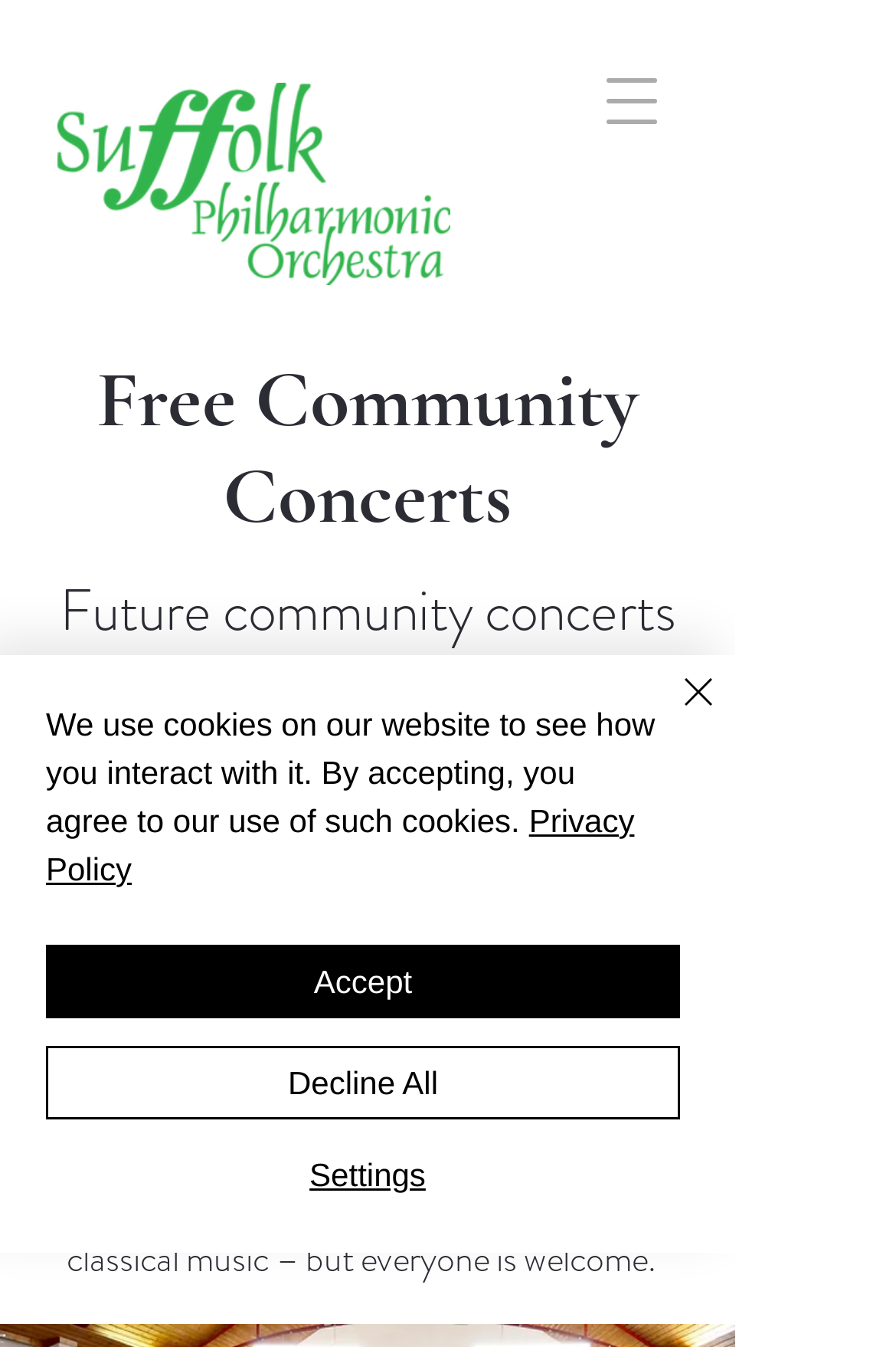Identify the bounding box coordinates for the UI element that matches this description: "aria-label="Open navigation menu"".

[0.651, 0.041, 0.756, 0.109]